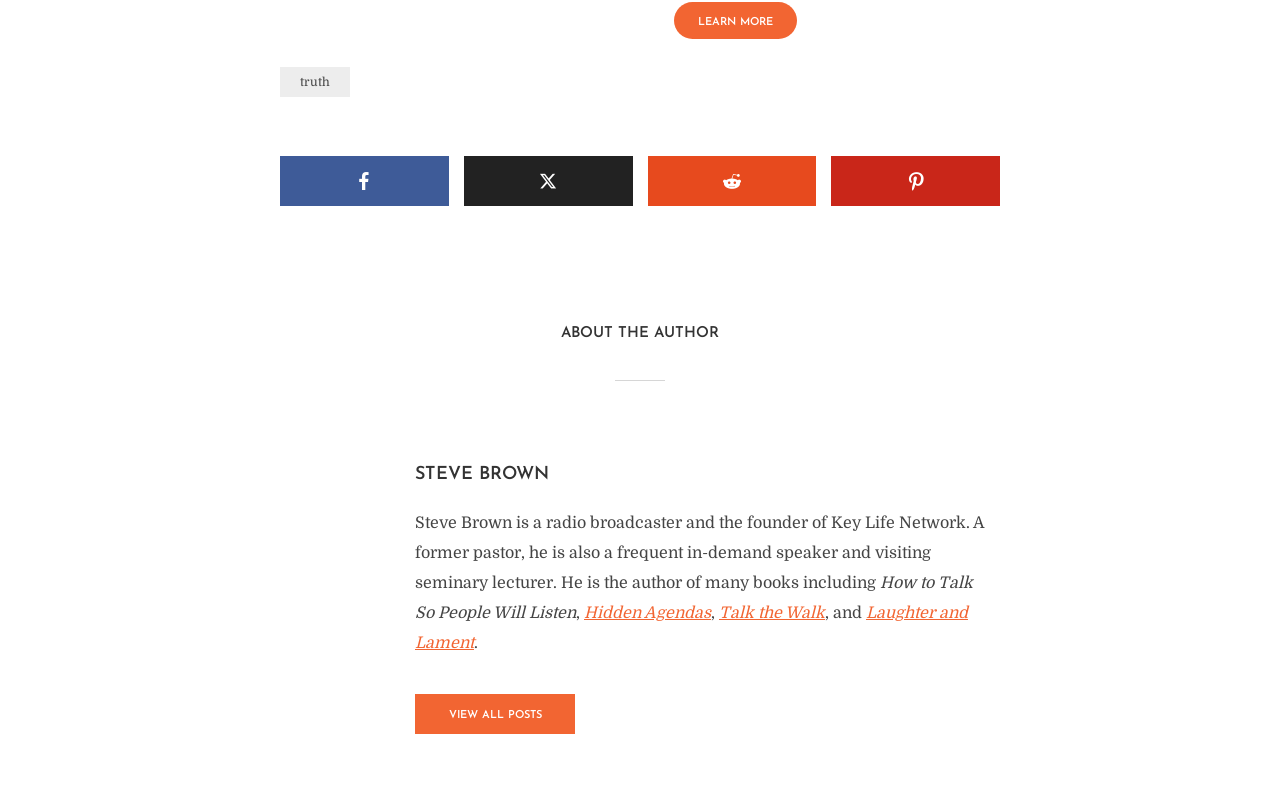Determine the bounding box coordinates of the clickable region to follow the instruction: "Click on LEARN MORE".

[0.527, 0.002, 0.623, 0.048]